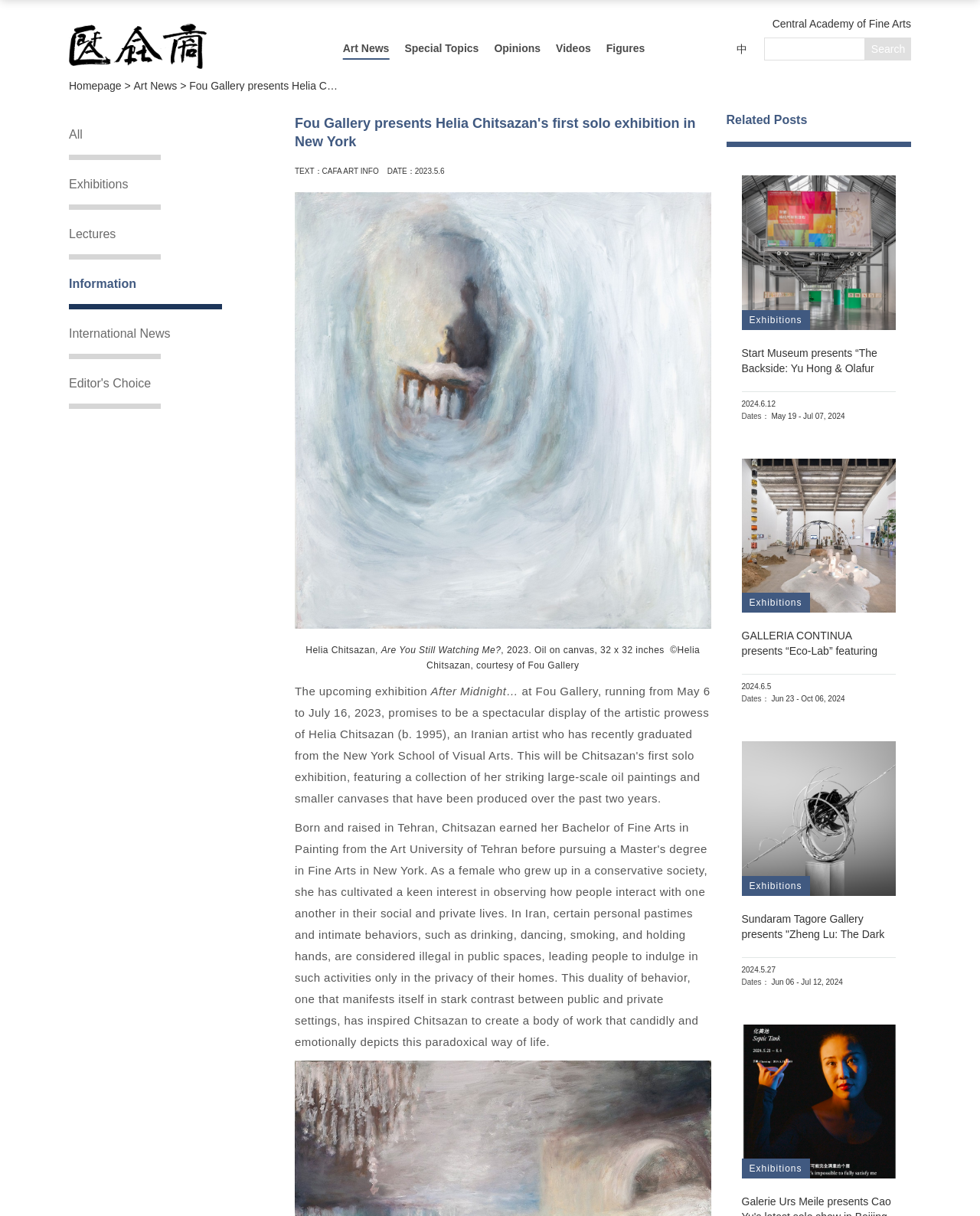Given the description "Special Topics", determine the bounding box of the corresponding UI element.

[0.413, 0.029, 0.489, 0.05]